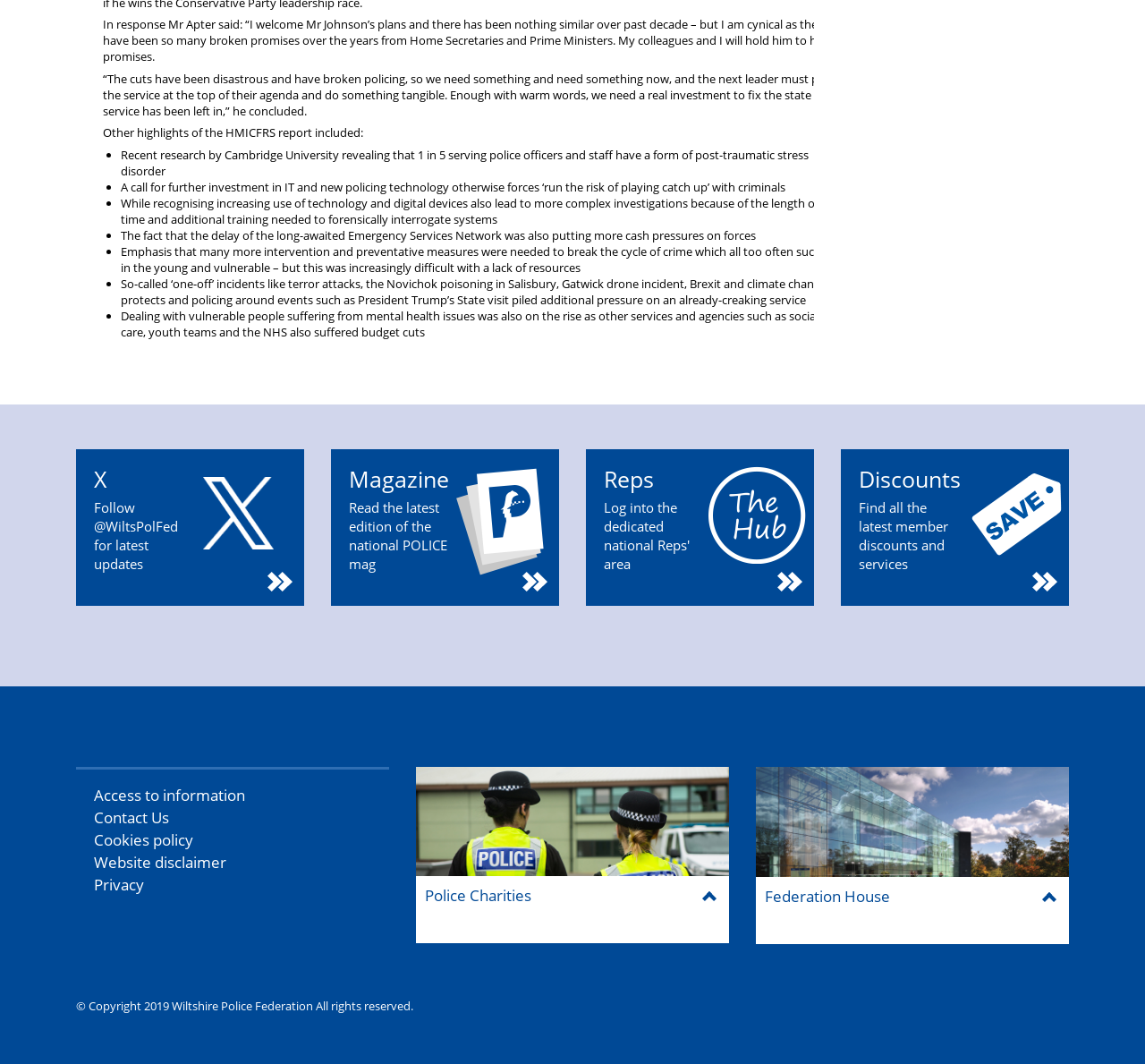Please determine the bounding box coordinates for the element that should be clicked to follow these instructions: "Click the 'About Us' link".

None